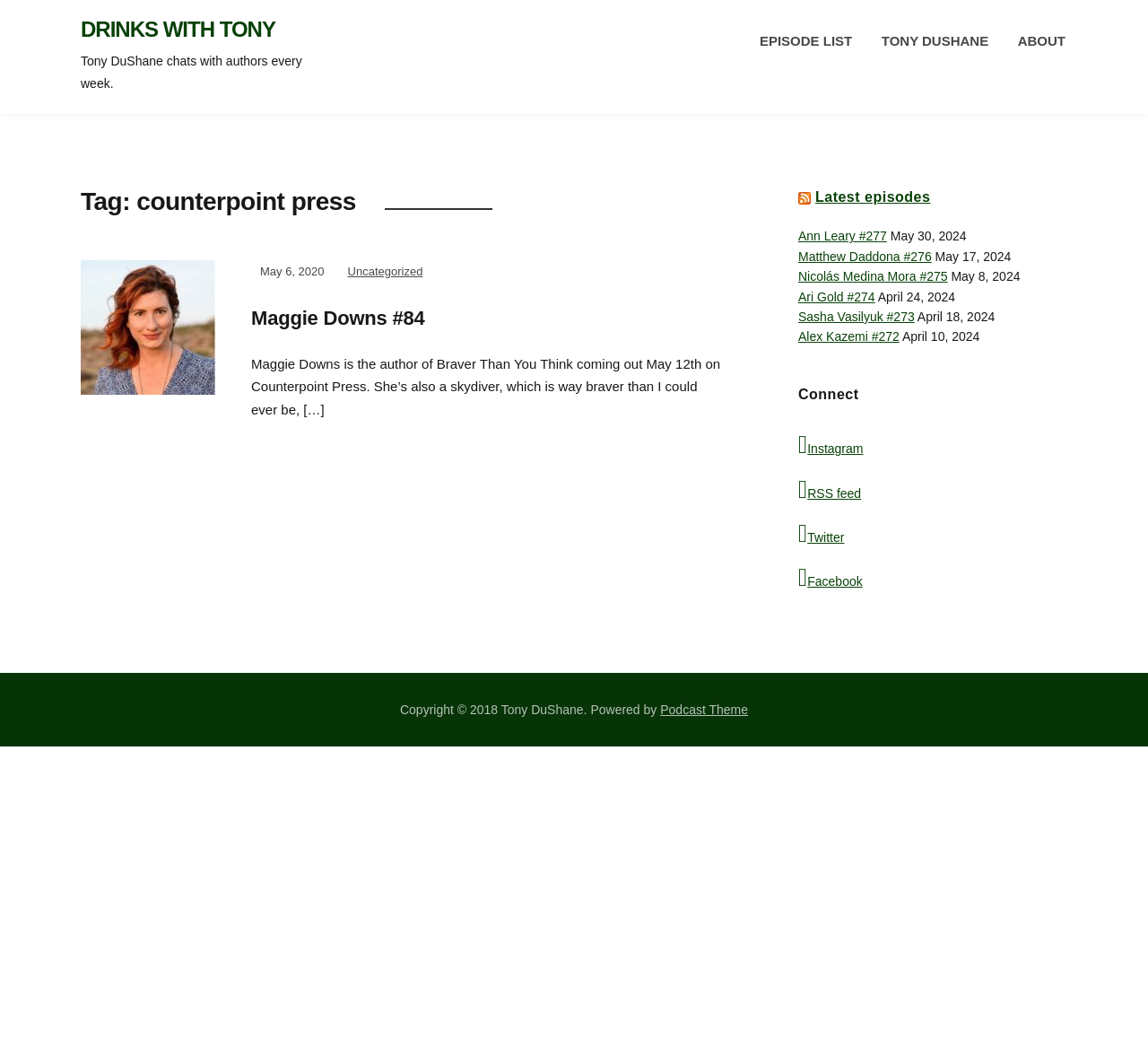Identify the bounding box coordinates of the part that should be clicked to carry out this instruction: "Read about Maggie Downs".

[0.219, 0.29, 0.37, 0.312]